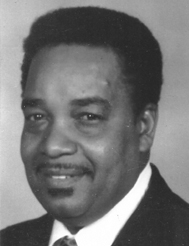Describe the scene depicted in the image with great detail.

This image features John "Duke" Lawson, a notable figure in the history of boxing. His contributions to the sport extend back to the late 1960s, a pivotal era during which boxing was revived after facing a ban in Connecticut. Lawson was among the select referees and judges appointed by boxing legends Willie Pep and Chico Vejar to oversee sanctioned bouts when the sport returned in the early 1970s. 

A native of Waterbury, Connecticut, Lawson dedicated 60 years to the boxing industry and has officiated high-profile matches, including a world title fight in Germany involving Wladimir Klitschko. His extensive experience includes serving in rings with renowned fighters like Roy Jones Jr. and Marvin Hagler. Lawson’s pivotal induction into the Connecticut Boxing Hall of Fame emphasizes his significant impact and prolonged dedication to the sport.